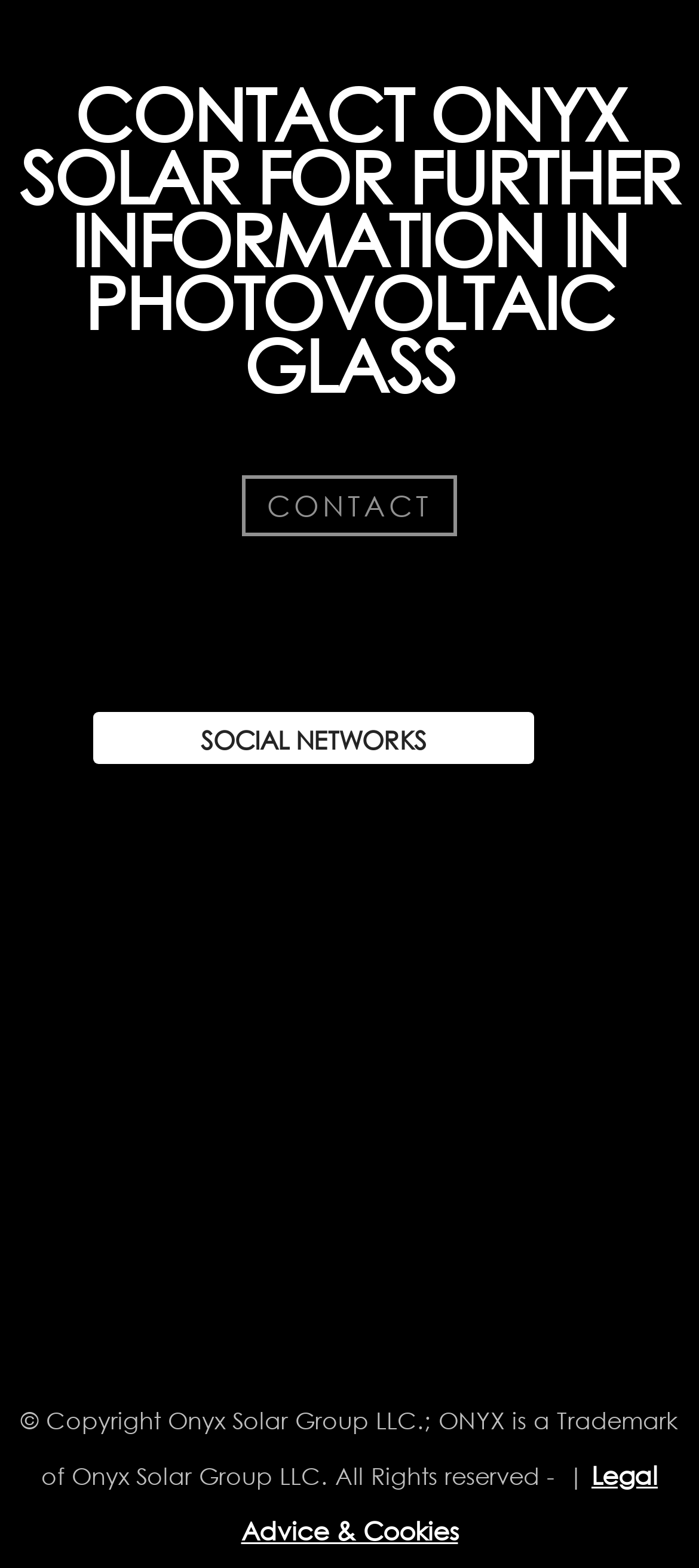Locate the bounding box coordinates of the area to click to fulfill this instruction: "Follow Onyx Solar on Facebook". The bounding box should be presented as four float numbers between 0 and 1, in the order [left, top, right, bottom].

[0.395, 0.519, 0.502, 0.541]